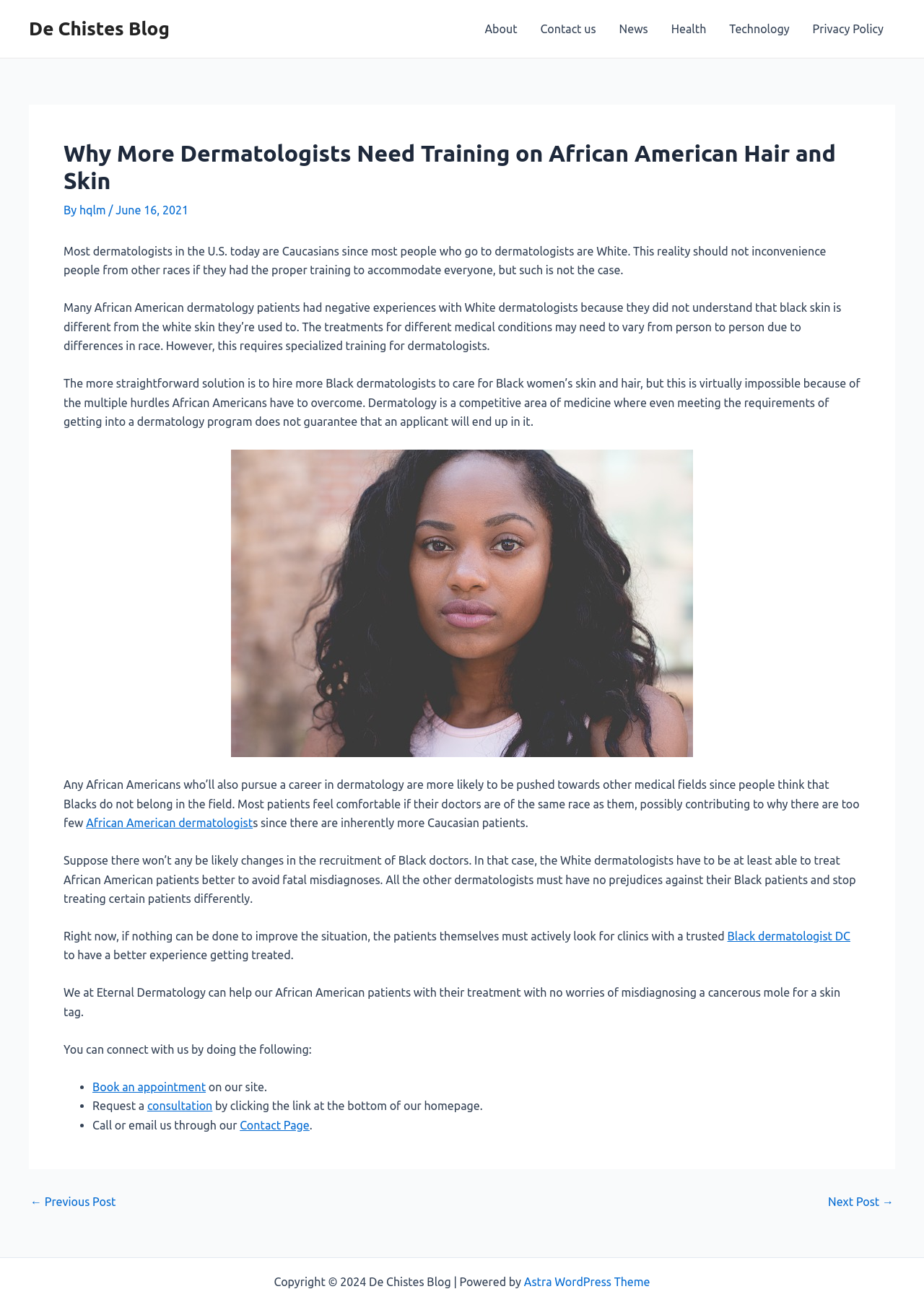What is the name of the dermatology clinic mentioned in the post?
Answer the question with just one word or phrase using the image.

Eternal Dermatology